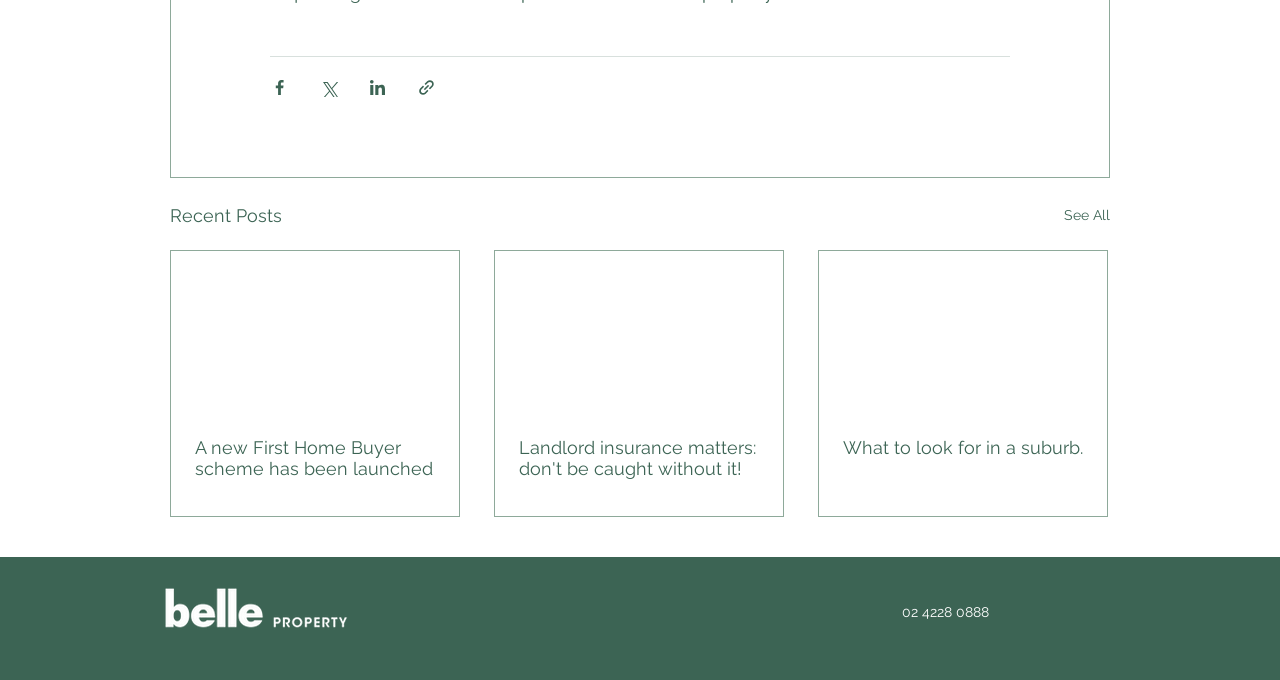Find the UI element described as: "See All" and predict its bounding box coordinates. Ensure the coordinates are four float numbers between 0 and 1, [left, top, right, bottom].

[0.831, 0.296, 0.867, 0.338]